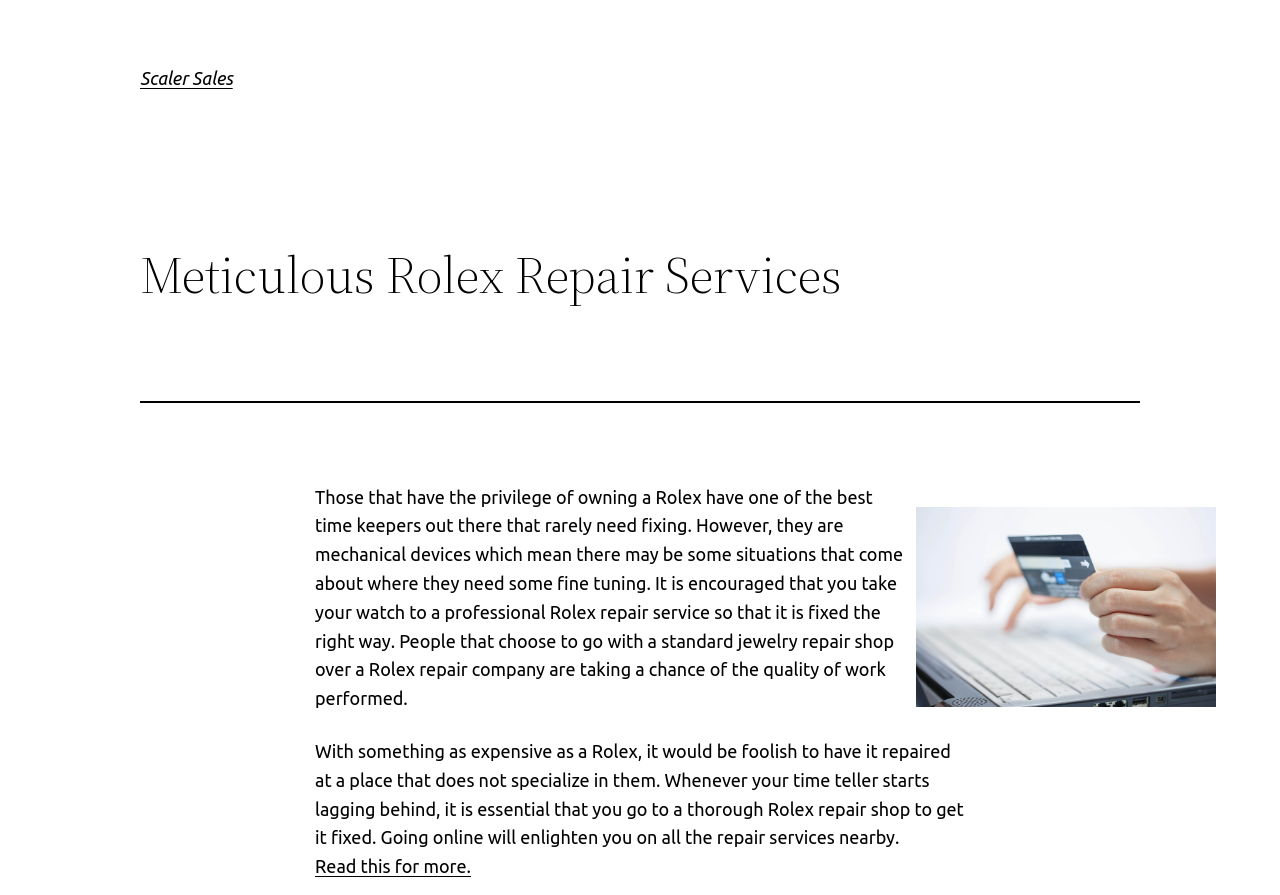What is the consequence of not using a specialized repair shop?
Please use the image to provide an in-depth answer to the question.

According to the webpage, if a Rolex owner chooses to have their watch repaired at a standard jewelry repair shop instead of a specialized Rolex repair shop, they risk receiving poor quality work.